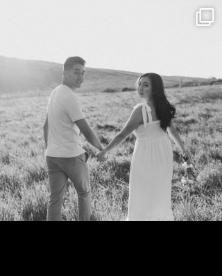Offer a detailed account of the various components present in the image.

In this enchanting black-and-white photograph, a couple shares a moment of connection as they walk hand-in-hand through a serene field. The bountiful greenery is softened by the warm glow of the sunlight filtering through the landscape, which hints at a beautiful day. The woman, dressed in a flowing white dress that gently billows in the breeze, turns slightly to look at her partner, who is clad in a casual light-toned shirt. Their expressions radiate joy and affection, encapsulating the essence of love and togetherness. This image captures a fleeting moment that symbolizes a hopeful journey, perfect for illustrating engagement stories or romantic adventures against nature's serene backdrop.